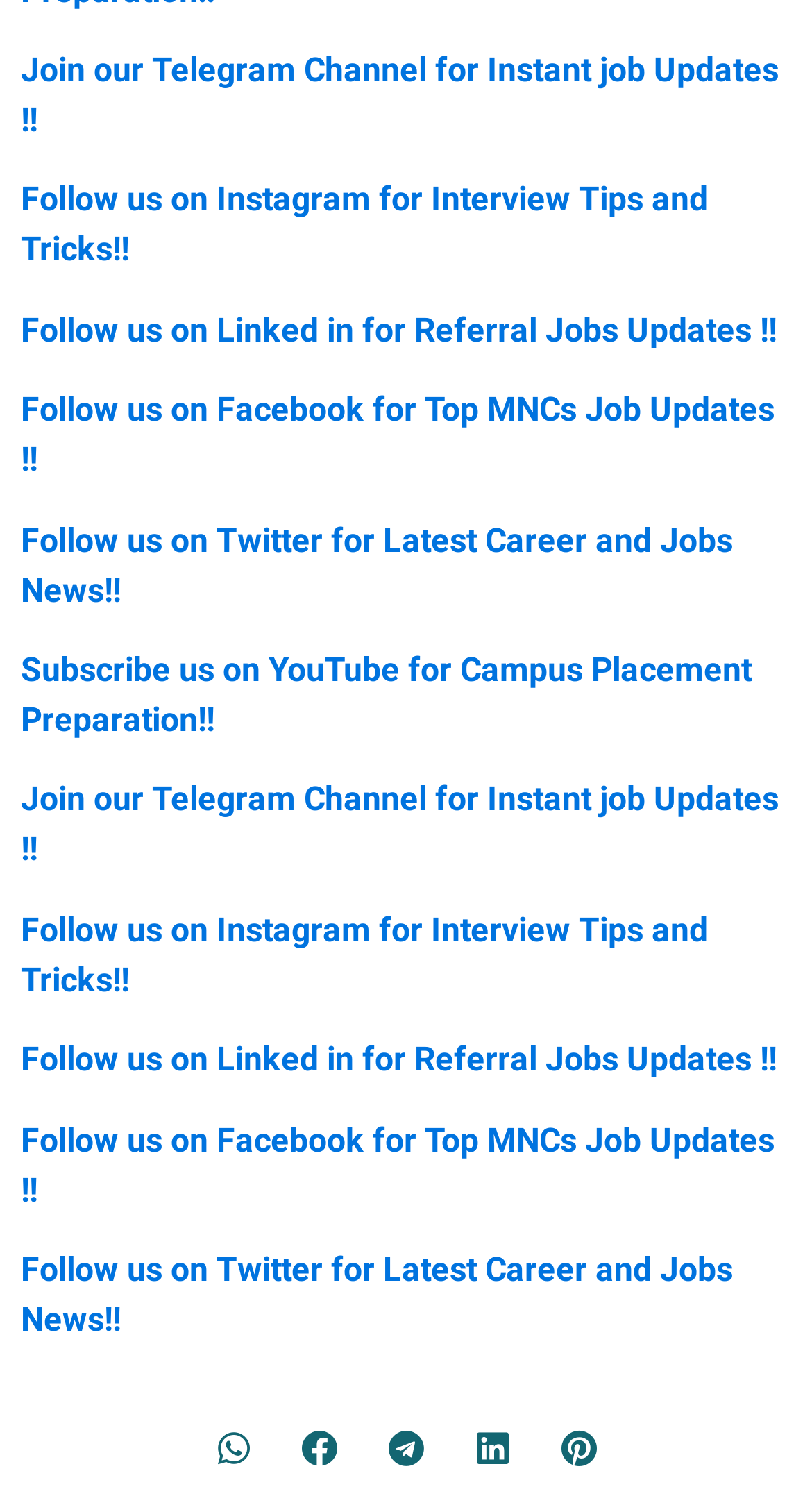Indicate the bounding box coordinates of the clickable region to achieve the following instruction: "Follow us on Instagram."

[0.026, 0.121, 0.872, 0.181]